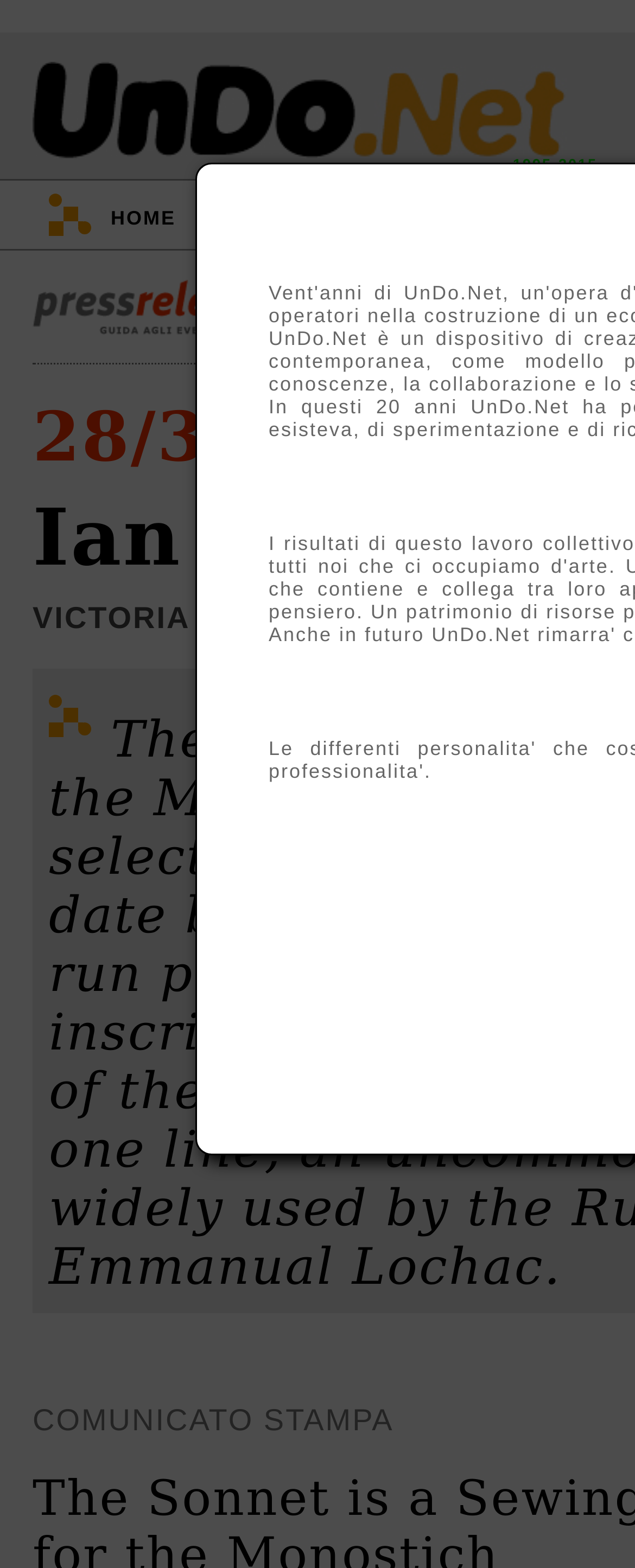Please look at the image and answer the question with a detailed explanation: What is the text at the bottom of the webpage?

The text at the bottom of the webpage is 'COMUNICATO STAMPA' which is a static text element located at the bottom of the webpage, and it seems to be a section title or a footer text.